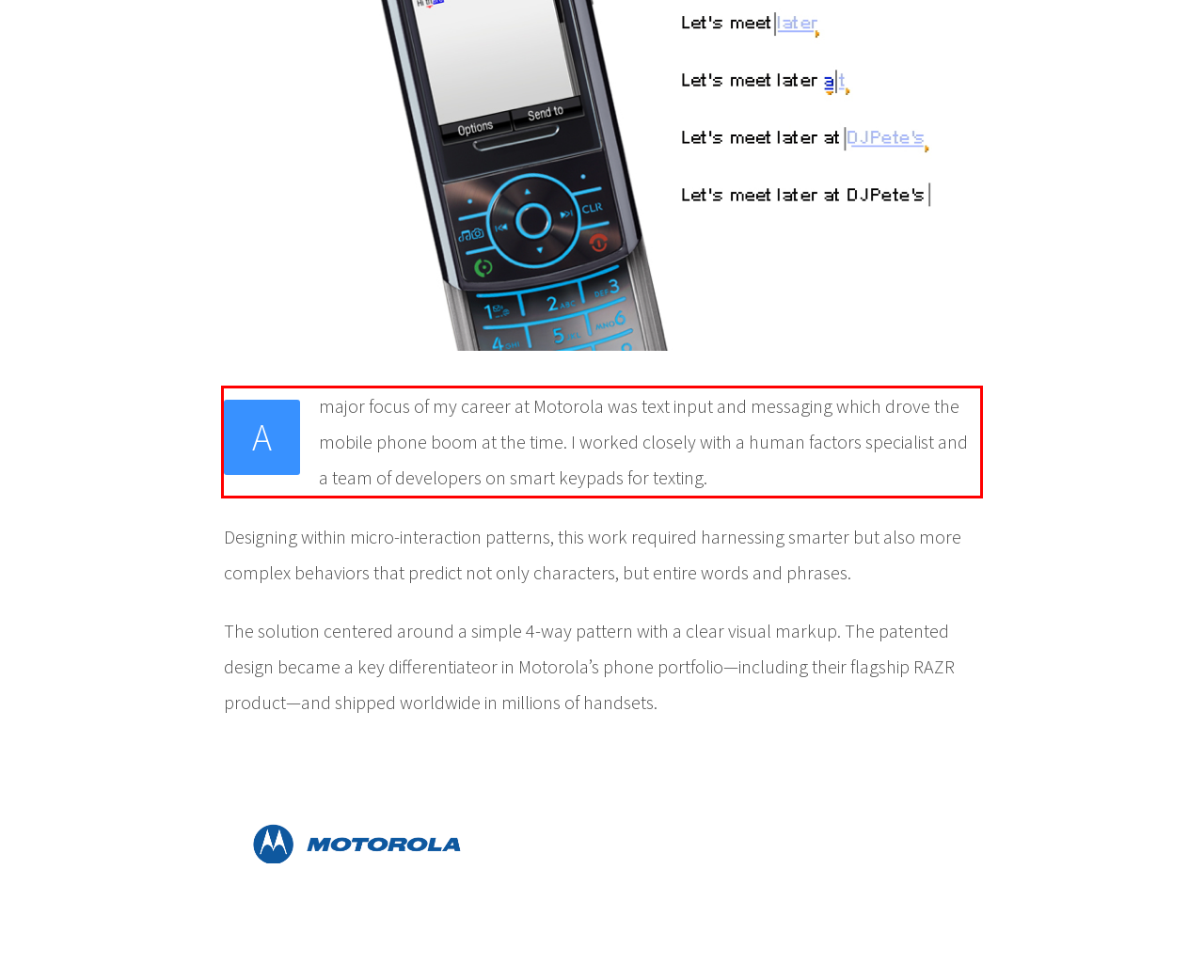Examine the webpage screenshot and use OCR to obtain the text inside the red bounding box.

Amajor focus of my career at Motorola was text input and messaging which drove the mobile phone boom at the time. I worked closely with a human factors specialist and a team of developers on smart keypads for texting.